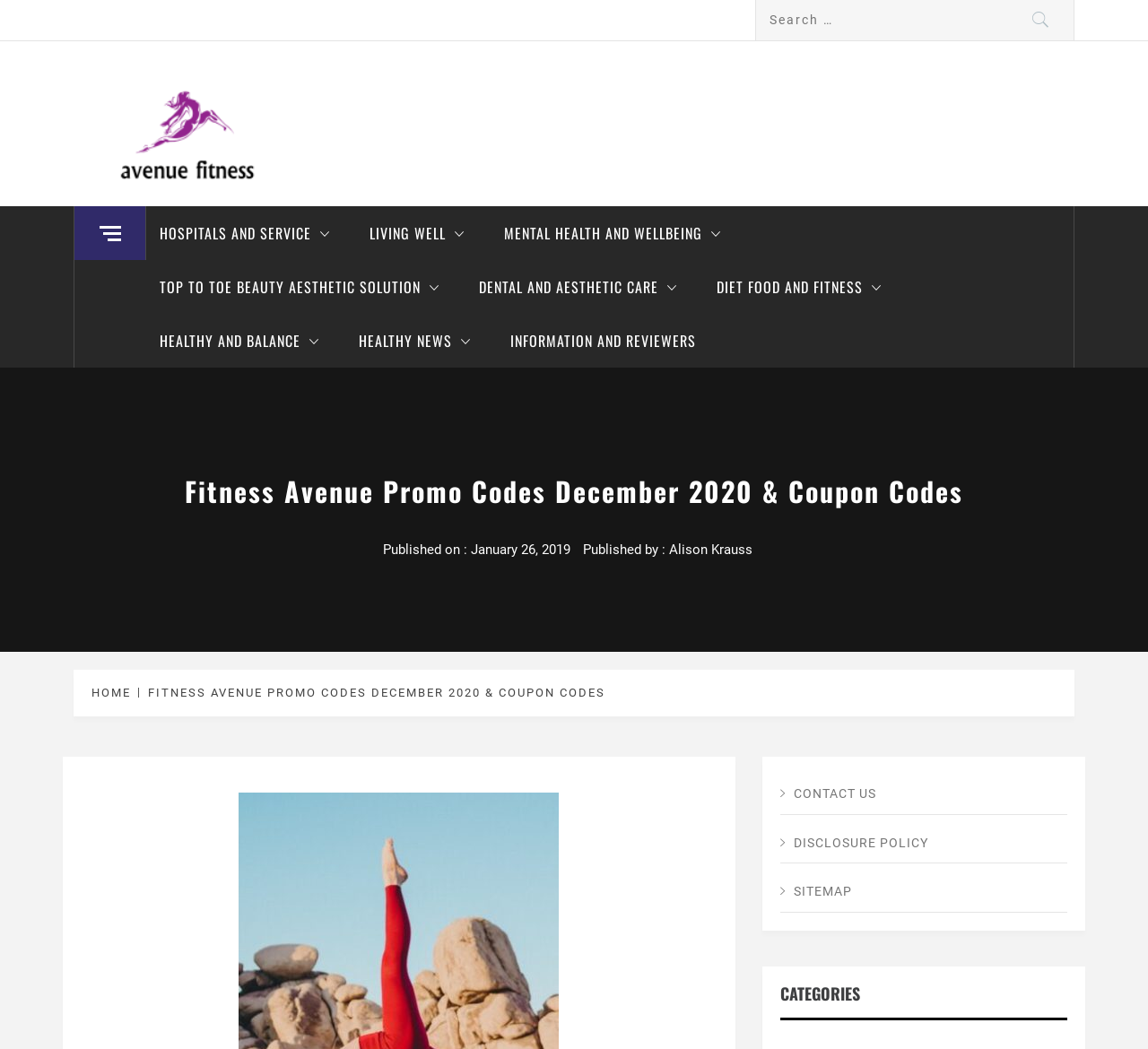Locate the bounding box of the UI element based on this description: "January 26, 2019February 28, 2022". Provide four float numbers between 0 and 1 as [left, top, right, bottom].

[0.41, 0.516, 0.496, 0.532]